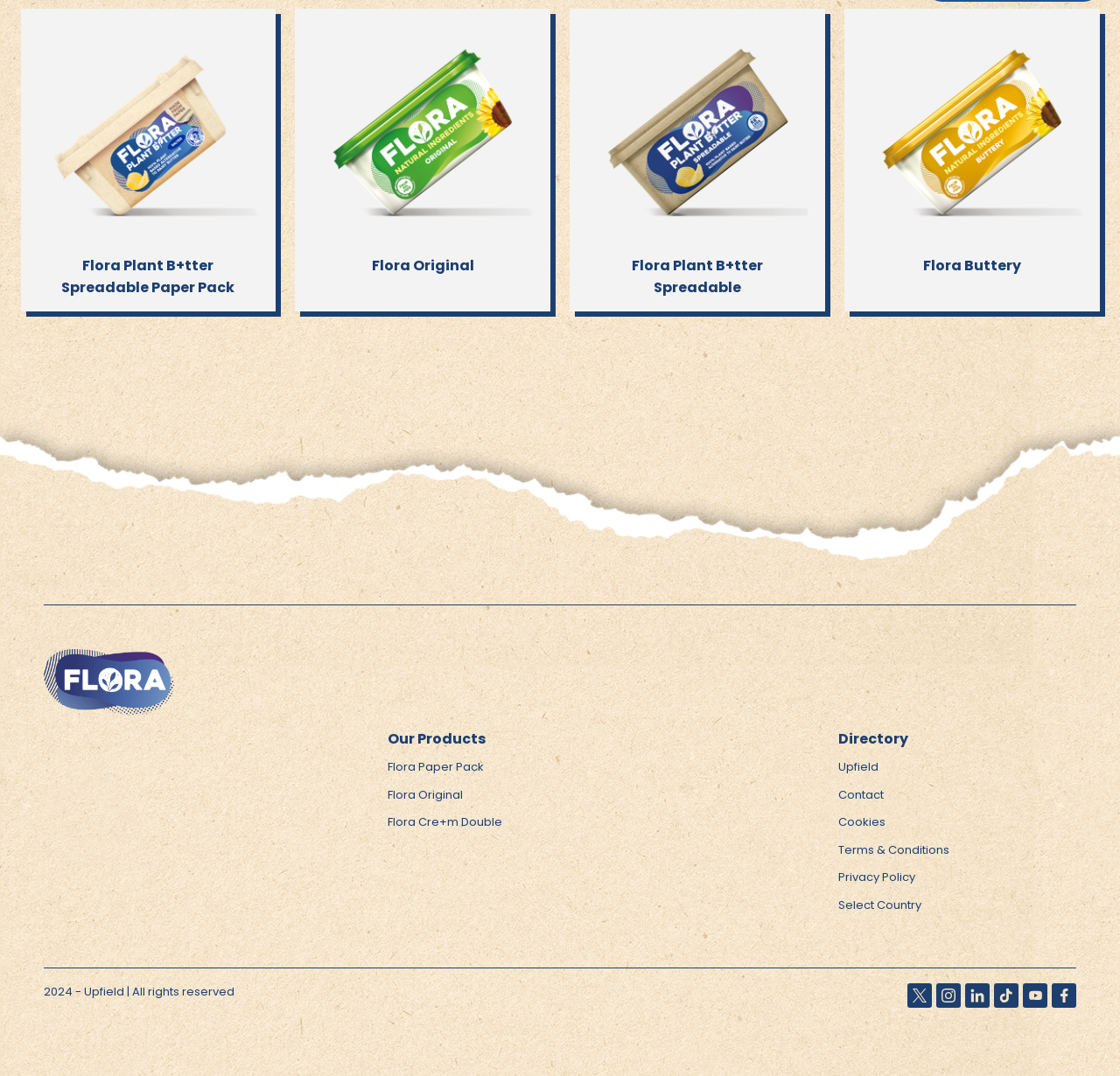Please identify the bounding box coordinates of the element that needs to be clicked to execute the following command: "Click the logo". Provide the bounding box using four float numbers between 0 and 1, formatted as [left, top, right, bottom].

[0.039, 0.603, 0.156, 0.619]